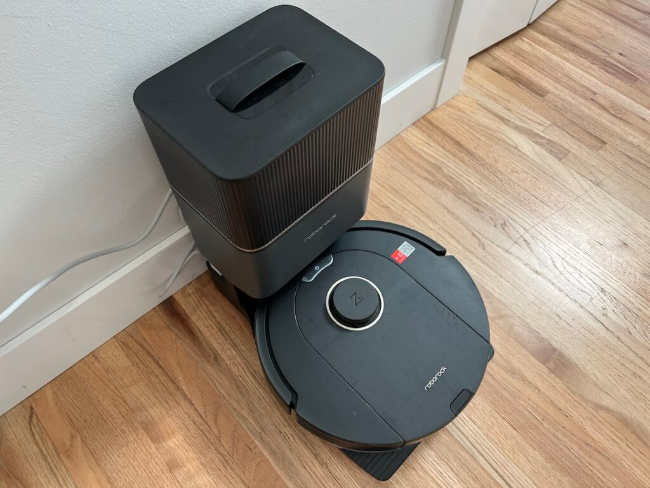Provide a comprehensive description of the image.

The image showcases the Roborock Q5 Pro+, a cutting-edge robot vacuum and mop, resting on its docking station. The sleek design features a circular vacuum unit in black, equipped with a central button and a prominent red sticker indicating its model. Above it sits a compact dust collection base, designed for convenient cleaning and maintenance. The vacuum's distinct branding is visible, illustrating its functionality and elegance. The background highlights a light-colored wall and wooden flooring, creating an inviting home environment. This setup emphasizes the practicality of modern cleaning solutions, showcasing a user-friendly interface and advanced technology intended for effortless home maintenance.